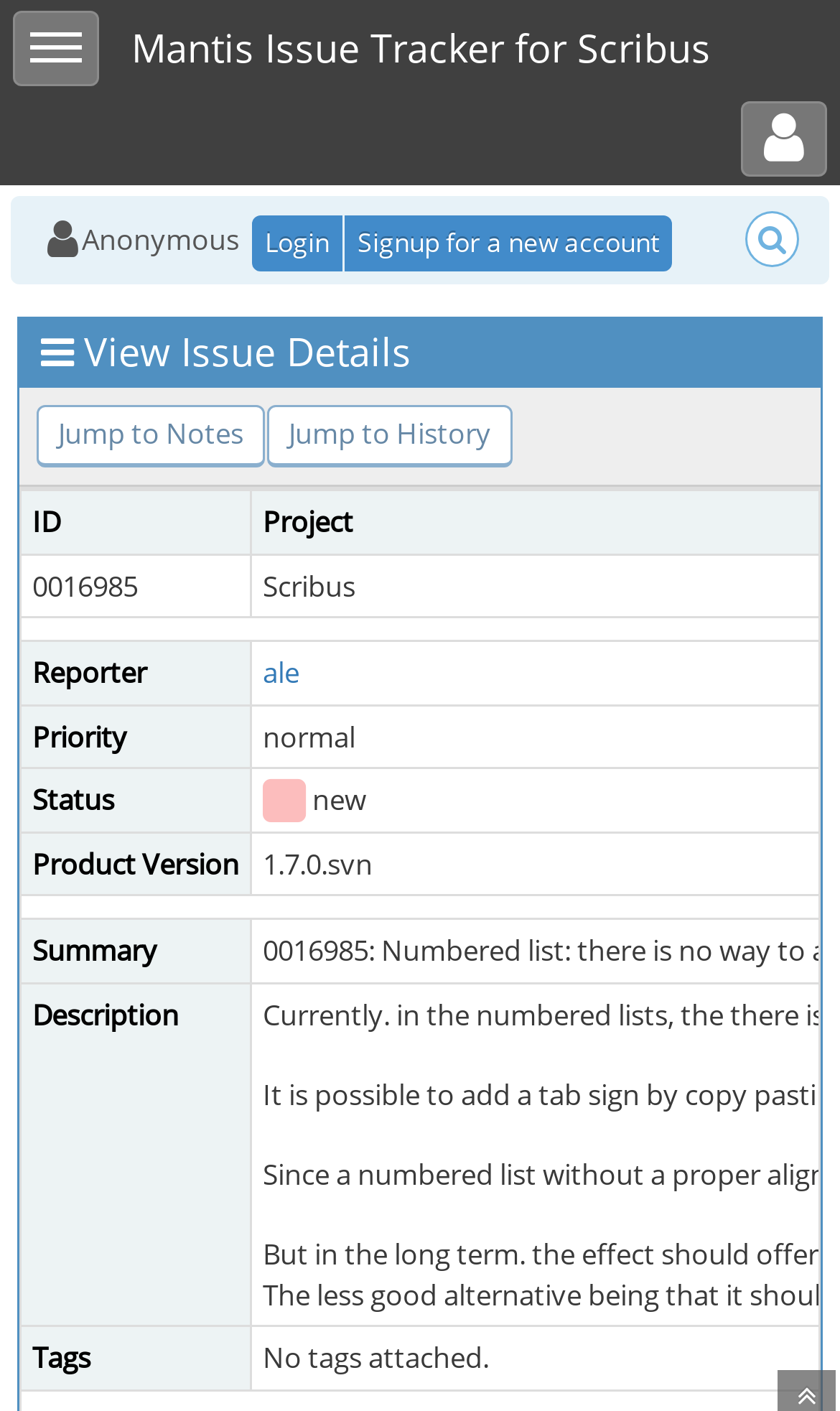Who is the reporter of this issue?
Based on the image, answer the question in a detailed manner.

I found the reporter's name by looking at the link element that contains the text 'ale', which is located in the row that displays the reporter's information.